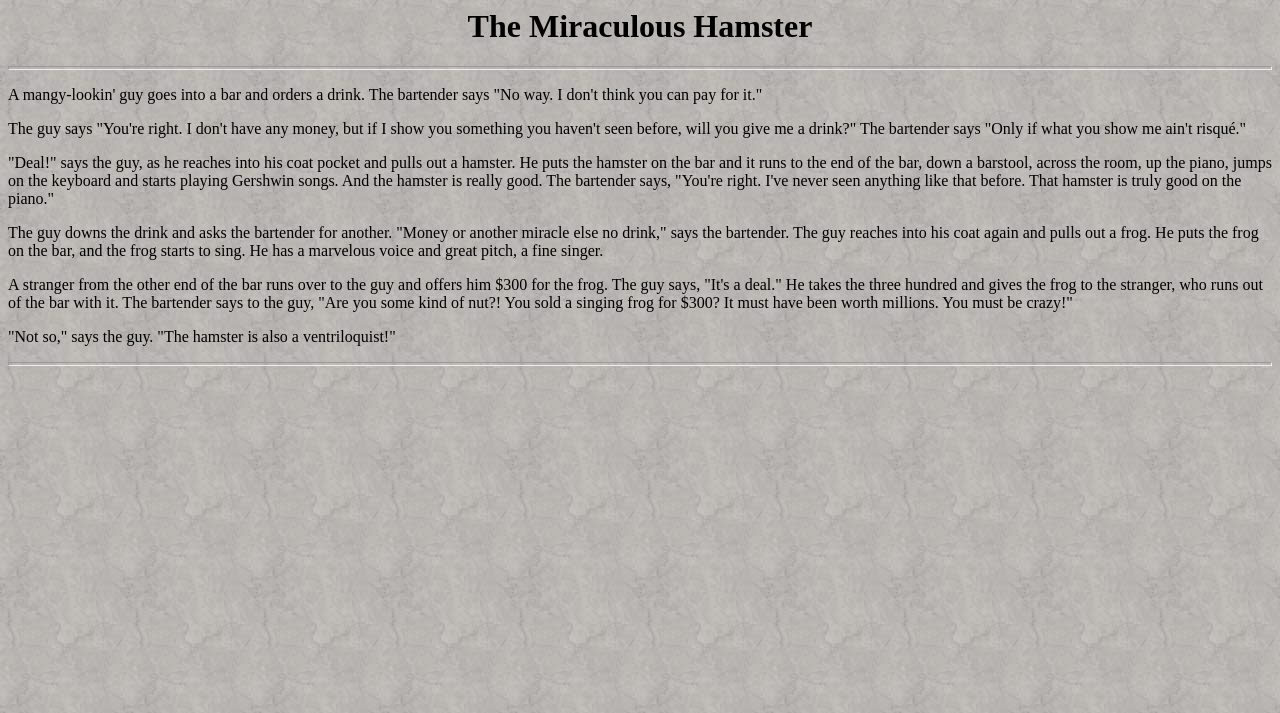What is the guy's request to the bartender?
Examine the image closely and answer the question with as much detail as possible.

The guy asks the bartender for a drink, but the bartender is hesitant because the guy doesn't have any money. The guy then proposes a deal, saying that if he shows the bartender something he hasn't seen before, the bartender will give him a drink.